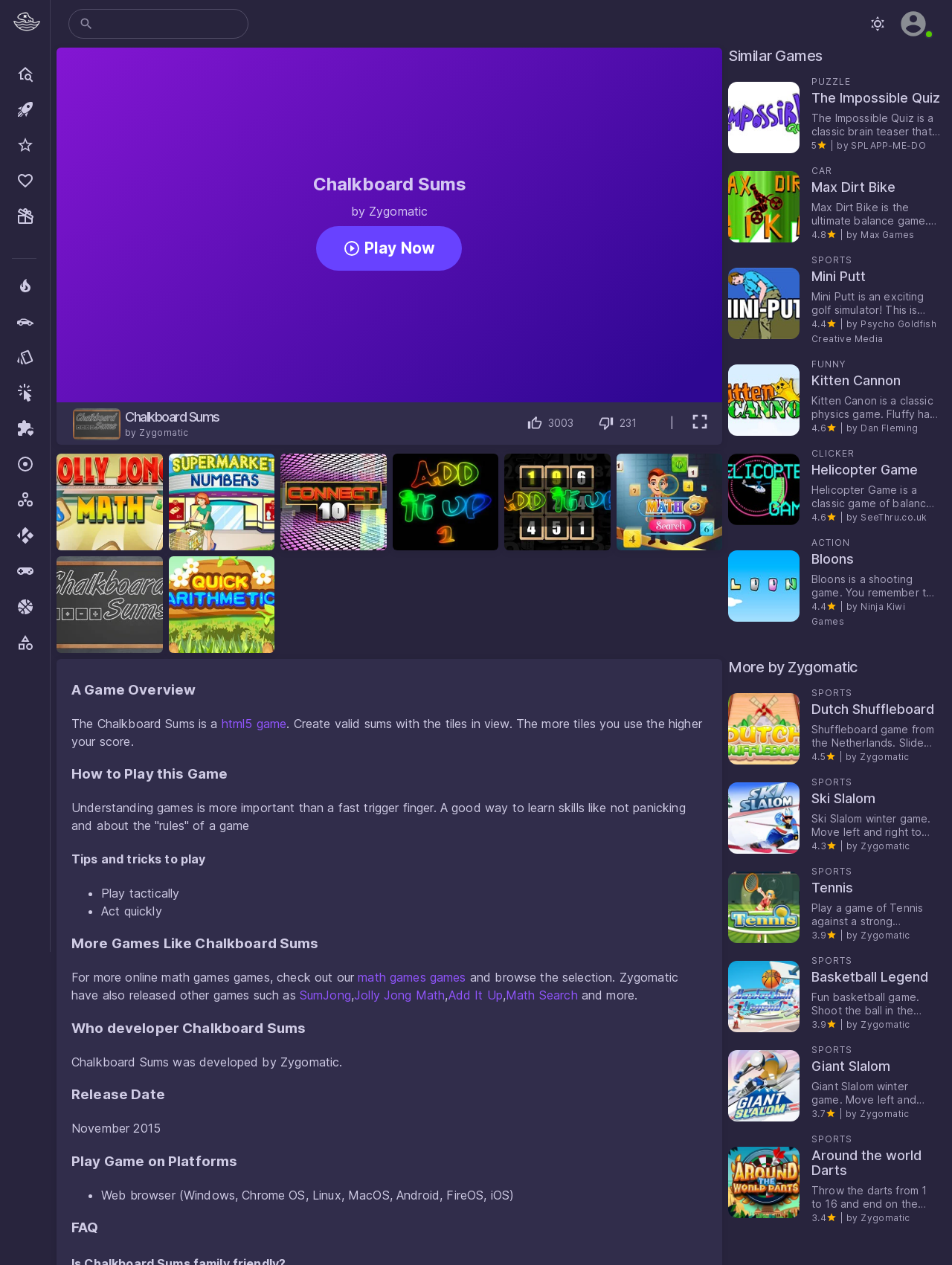What type of games can be found on this website?
Please use the visual content to give a single word or phrase answer.

Math games